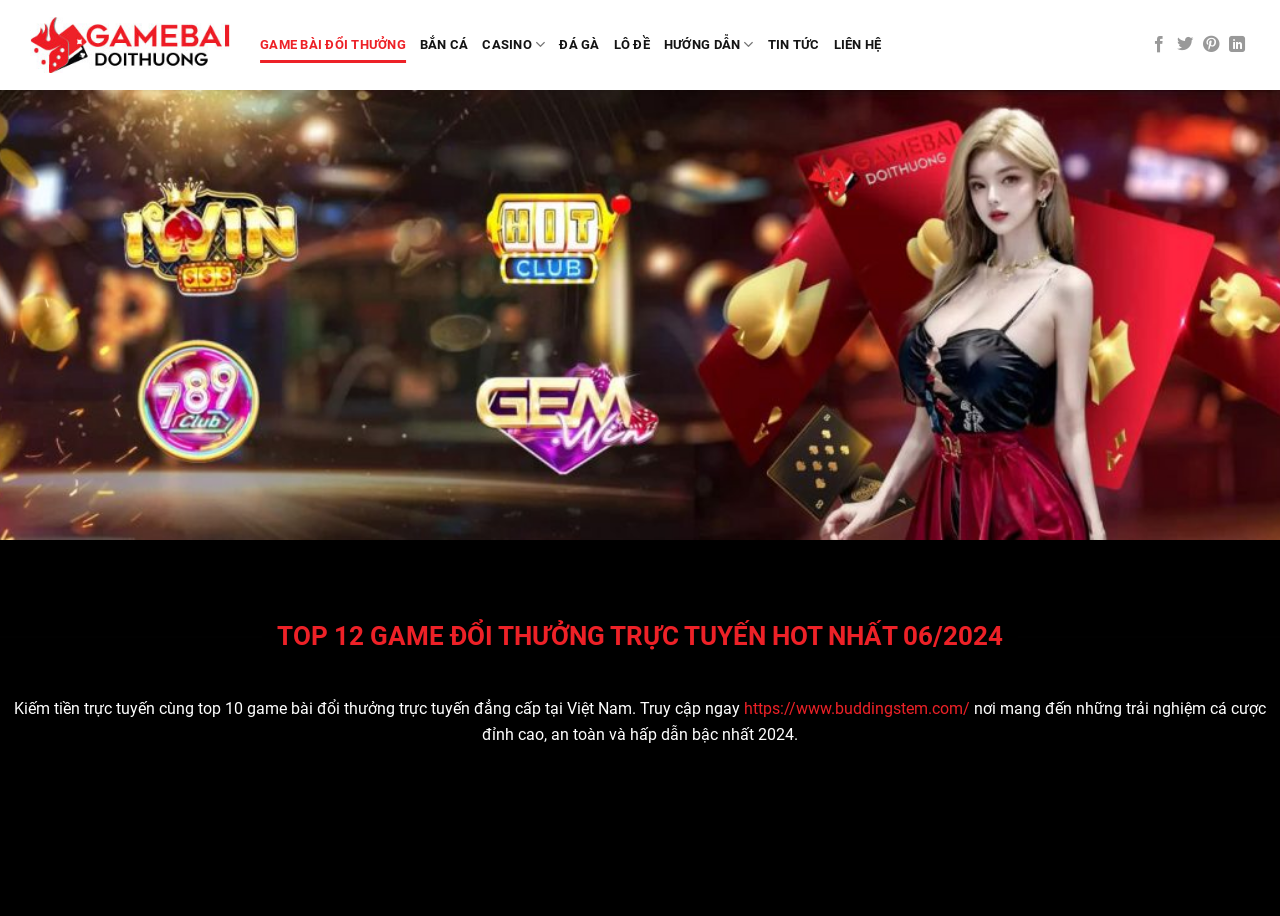Using the provided element description: "title="Game Bài Đổi Thưởng"", identify the bounding box coordinates. The coordinates should be four floats between 0 and 1 in the order [left, top, right, bottom].

[0.023, 0.018, 0.18, 0.08]